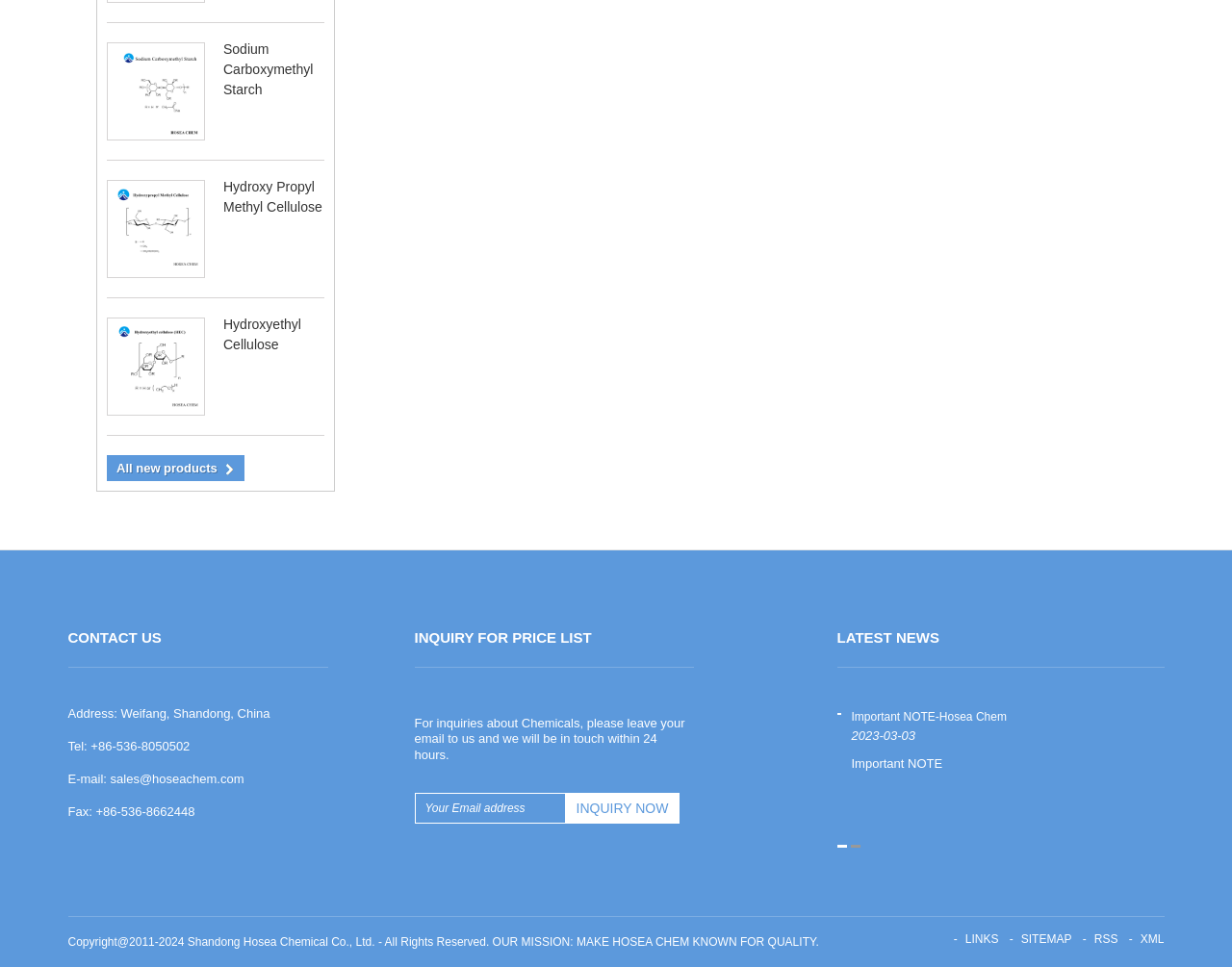Locate the UI element that matches the description parent_node: Hydroxy Propyl Methyl Cellulose in the webpage screenshot. Return the bounding box coordinates in the format (top-left x, top-left y, bottom-right x, bottom-right y), with values ranging from 0 to 1.

[0.087, 0.186, 0.166, 0.287]